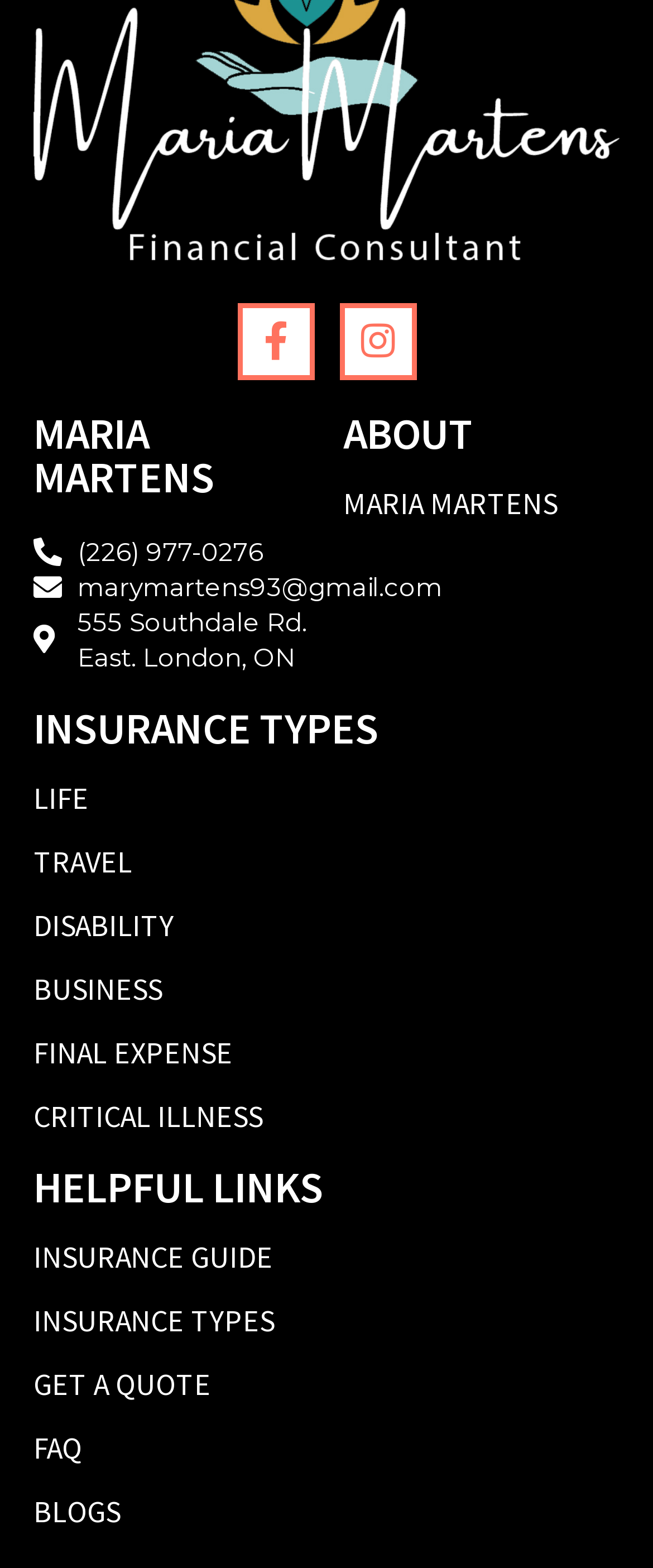How many types of insurance are listed?
From the image, respond using a single word or phrase.

6